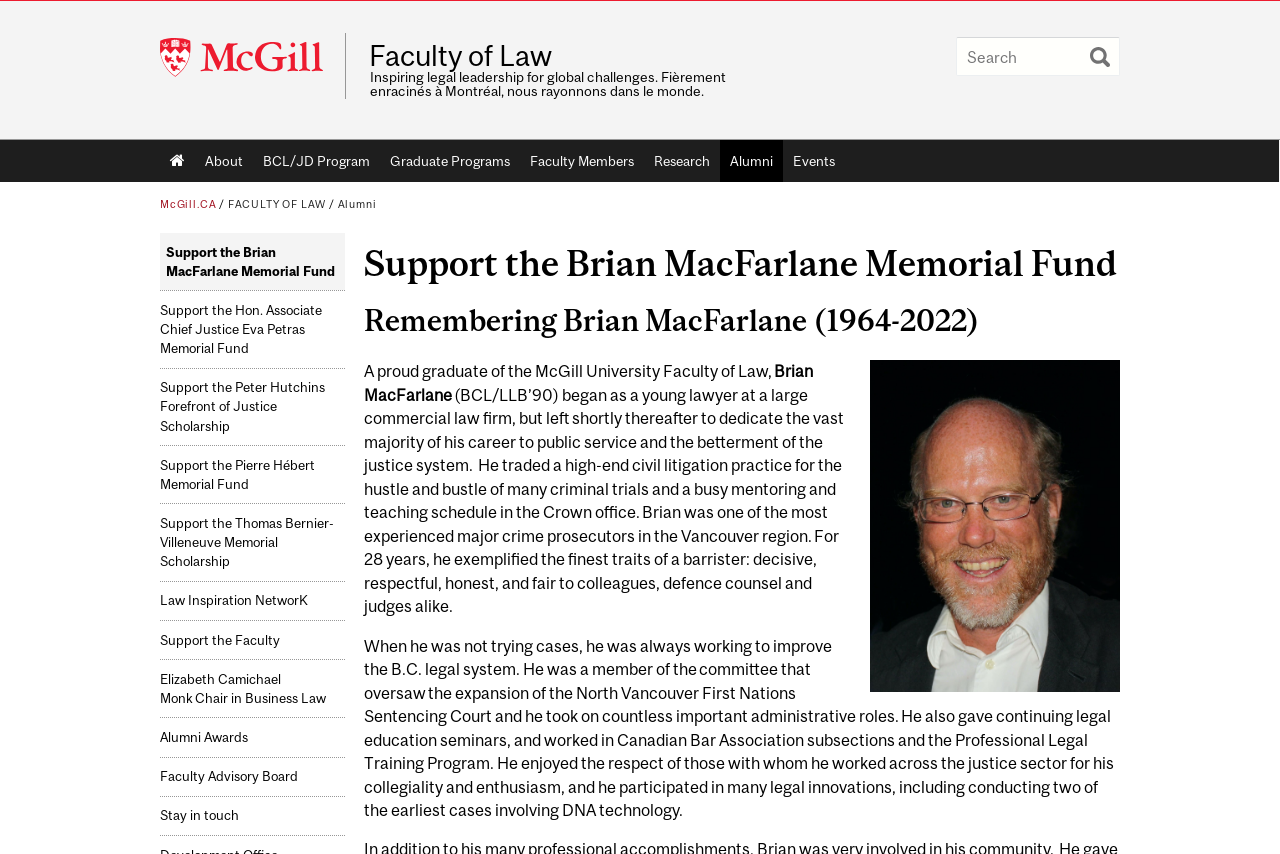Please identify the coordinates of the bounding box that should be clicked to fulfill this instruction: "View the 'What's new' page".

None